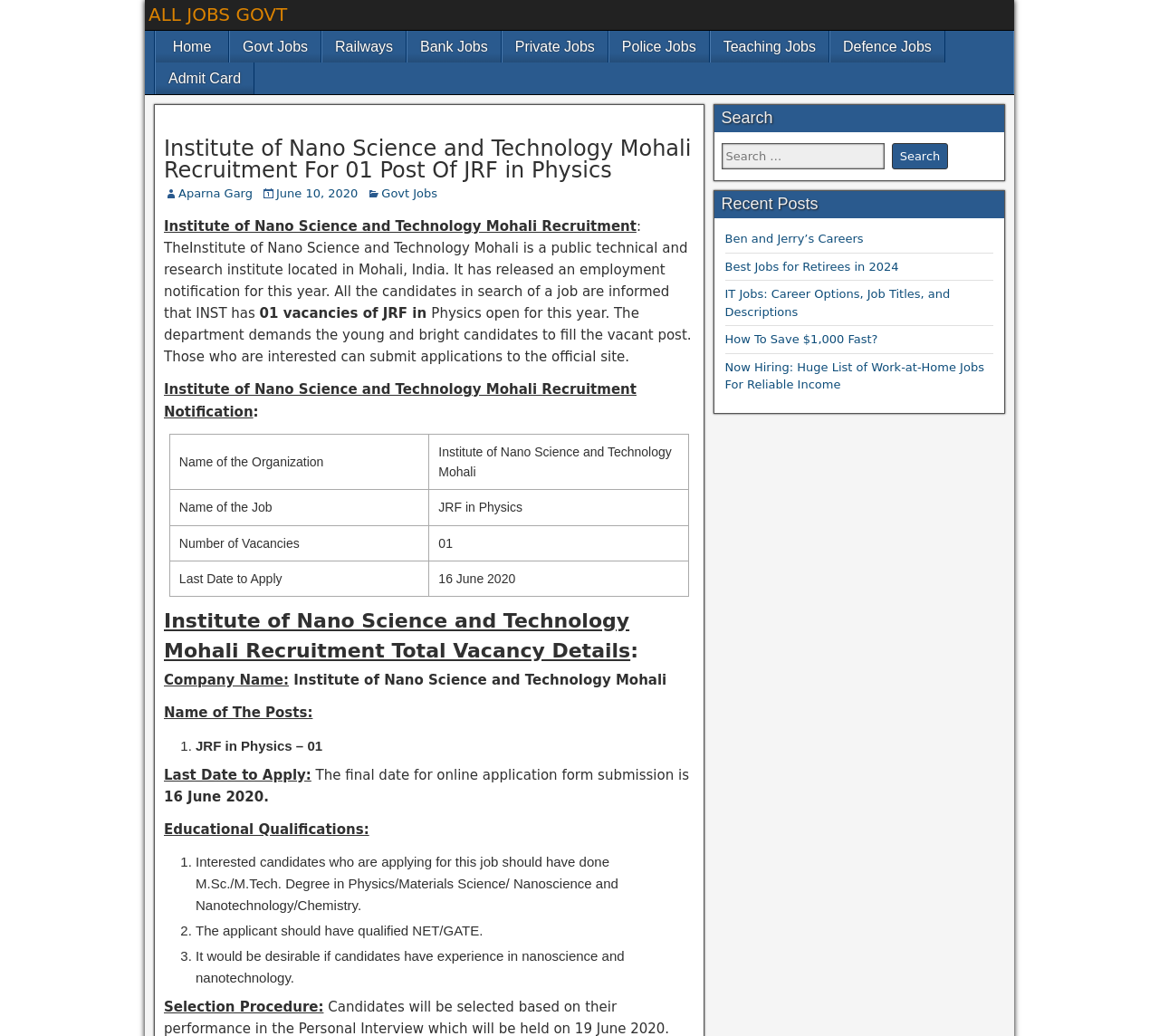Determine the bounding box coordinates of the clickable region to carry out the instruction: "Search for a job".

[0.622, 0.138, 0.763, 0.164]